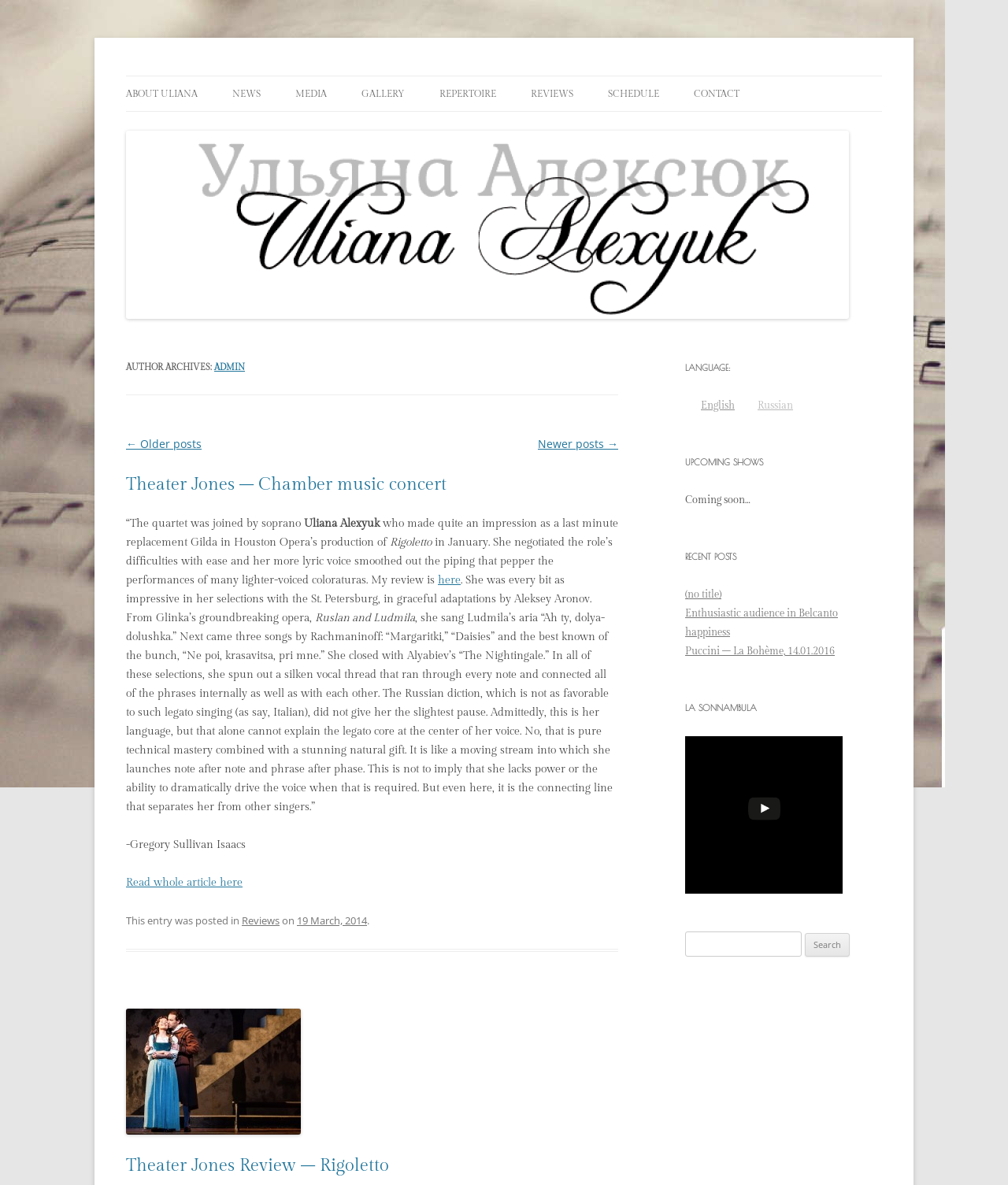Describe all the key features and sections of the webpage thoroughly.

This webpage is about Uliana Alexyuk, a soprano. At the top, there is a heading with her name, followed by a link to her profile. Below that, there is a navigation menu with links to different sections of the website, including "About Uliana", "News", "Media", "Gallery", "Repertoire", "Reviews", "Schedule", and "Contact".

On the left side of the page, there is a large image of Uliana Alexyuk, with a heading "AUTHOR ARCHIVES: ADMIN" above it. Below the image, there is a section with a heading "Theater Jones – Chamber music concert", which appears to be a review of a concert she performed in. The review is a lengthy text that describes her performance in detail, praising her vocal technique and natural gift.

Below the review, there is a section with links to older and newer posts, as well as a footer section with a link to the "Reviews" category and a timestamp of when the post was made.

On the right side of the page, there is a complementary section with several headings, including "LANGUAGE:", "UPCOMING SHOWS", "RECENT POSTS", and "LA SONNAMBULA". The "LANGUAGE:" section has links to English and Russian languages. The "UPCOMING SHOWS" section has a message saying "Coming soon…". The "RECENT POSTS" section has links to several recent posts, including "(no title)", "Enthusiastic audience in Belcanto happiness", and "Puccini – La Bohème, 14.01.2016". The "LA SONNAMBULA" section appears to be empty. Finally, there is a search bar at the bottom of the right side of the page.